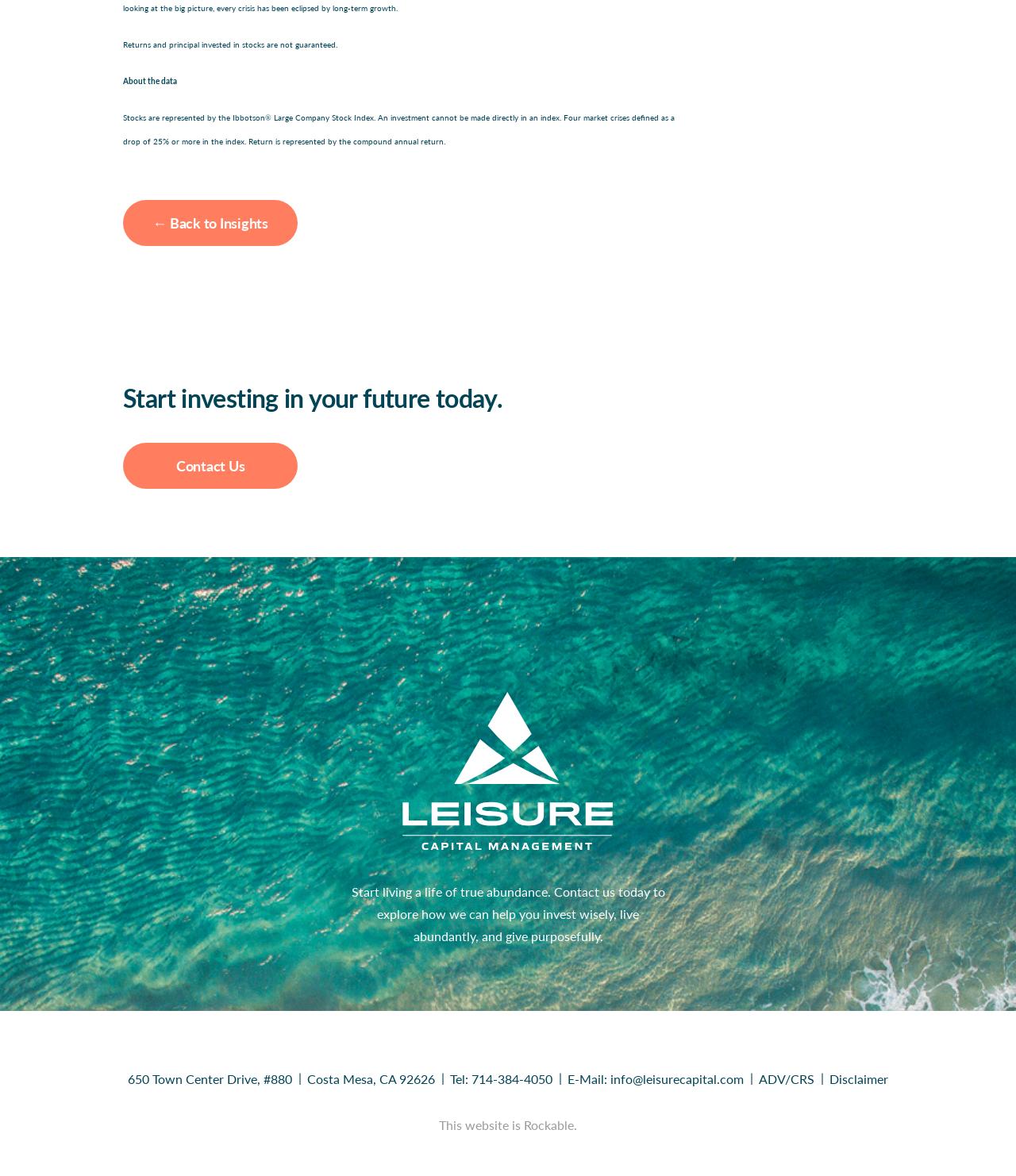How can one contact Leisure Capital?
Using the image as a reference, give an elaborate response to the question.

I found the contact information by looking at the links and static text elements at the bottom of the webpage, which provides the phone number and email address of Leisure Capital.